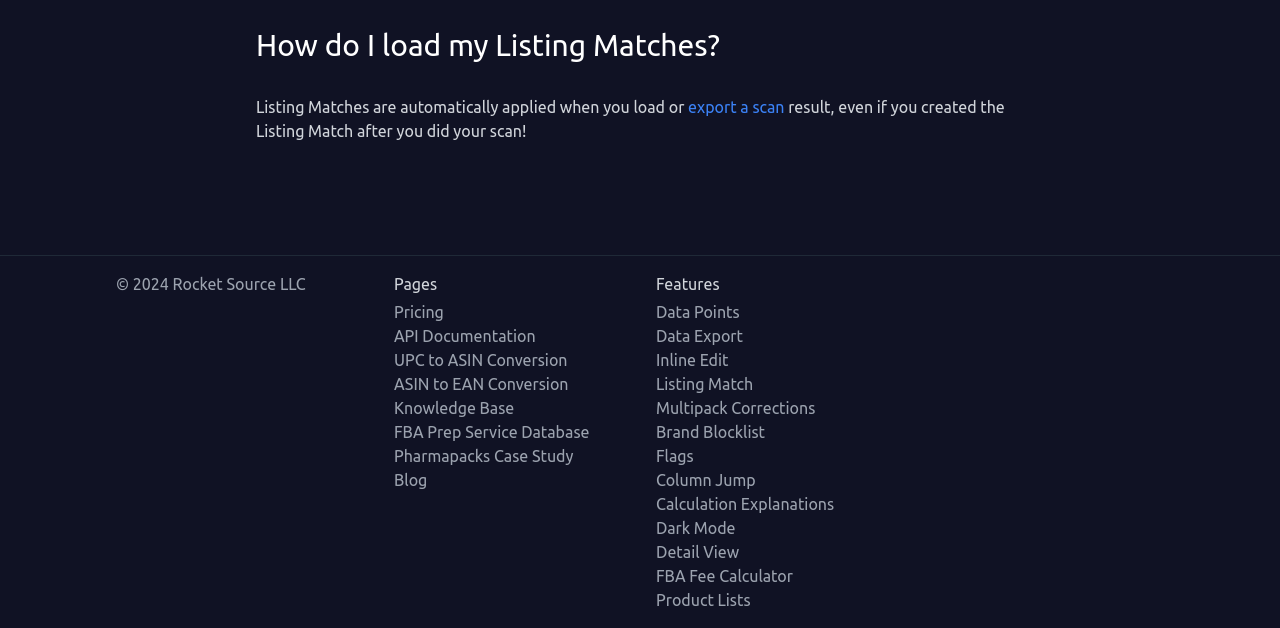Answer this question using a single word or a brief phrase:
What is the copyright year?

2024